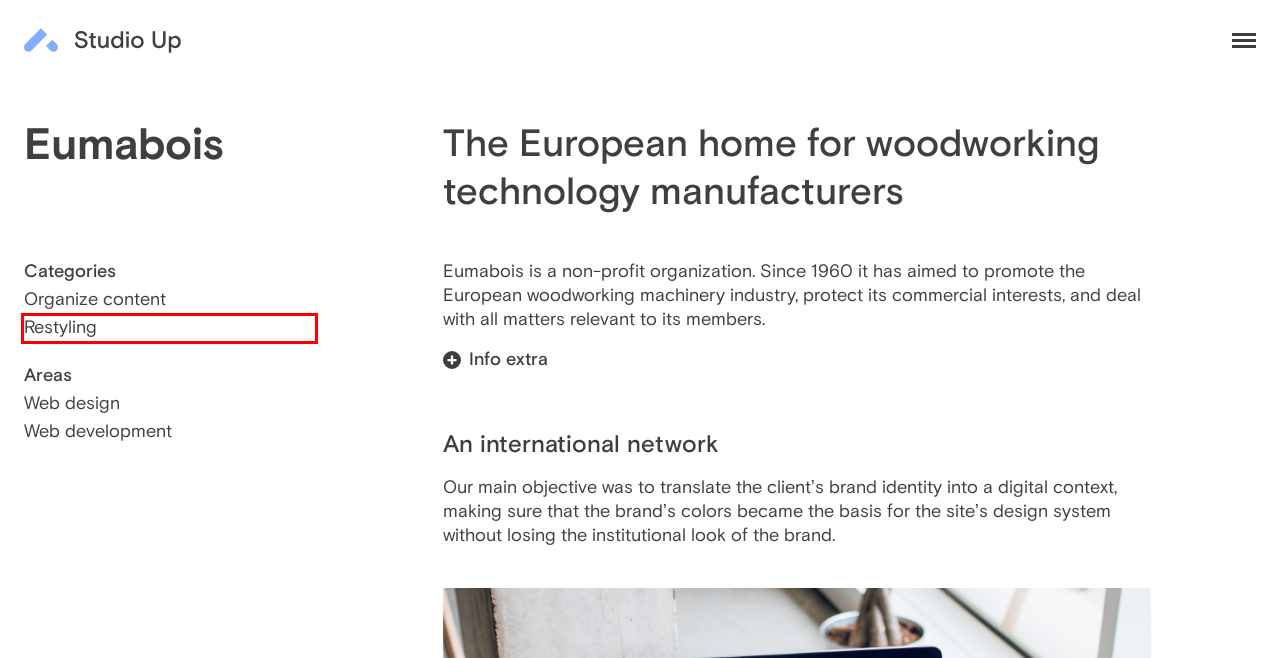View the screenshot of the webpage containing a red bounding box around a UI element. Select the most fitting webpage description for the new page shown after the element in the red bounding box is clicked. Here are the candidates:
A. Varacalli - Studio Up
B. Cookie Policy of studioup.it
C. Studio Up - Web Agency Milano
D. Restyling - Studio Up
E. ARW - Studio Up
F. Organize content - Studio Up
G. Privacy Policy of studioup.it
H. Contact - Studio Up

D